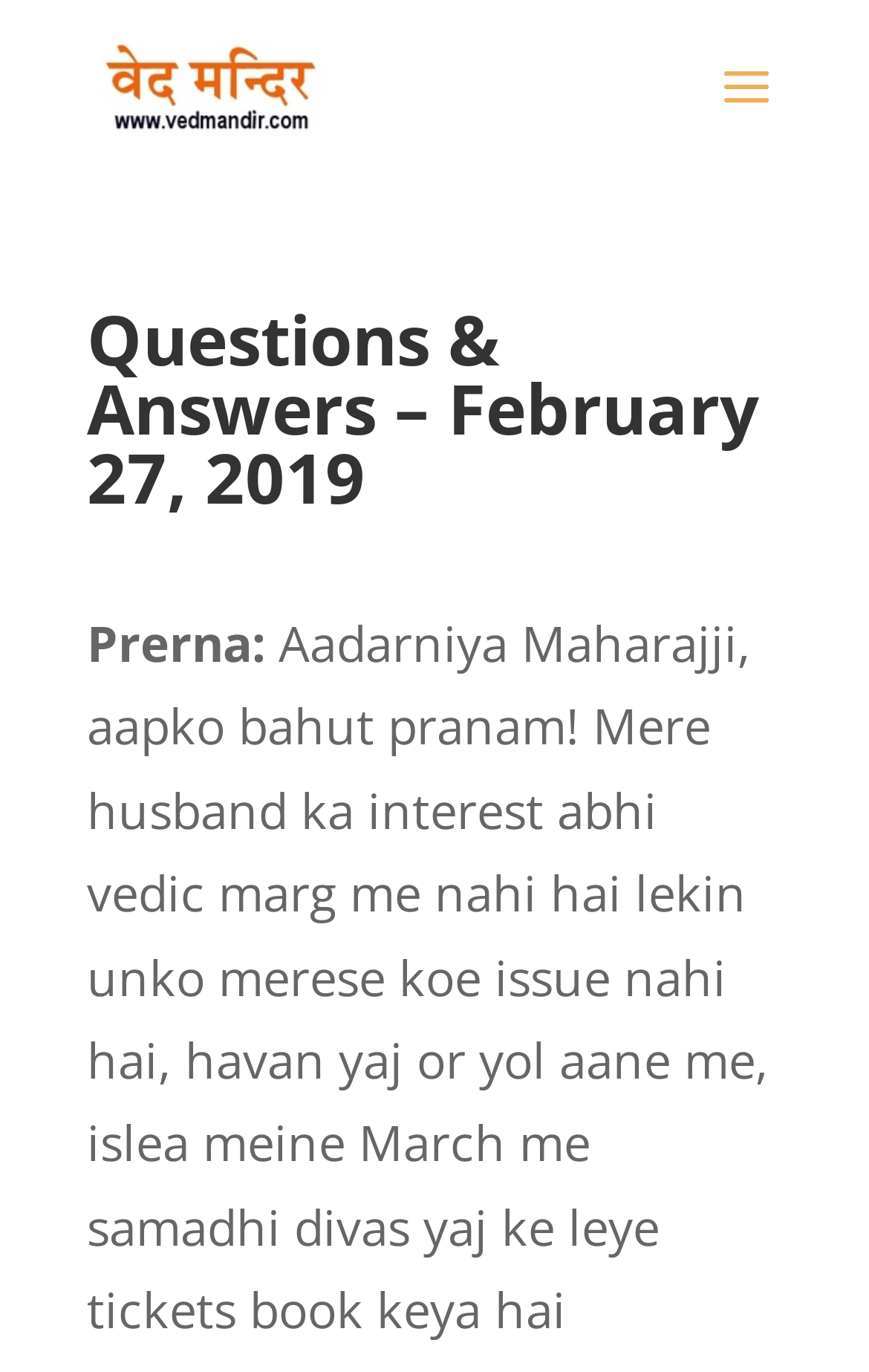Identify the bounding box of the UI component described as: "alt="Ved Mandir"".

[0.115, 0.036, 0.371, 0.084]